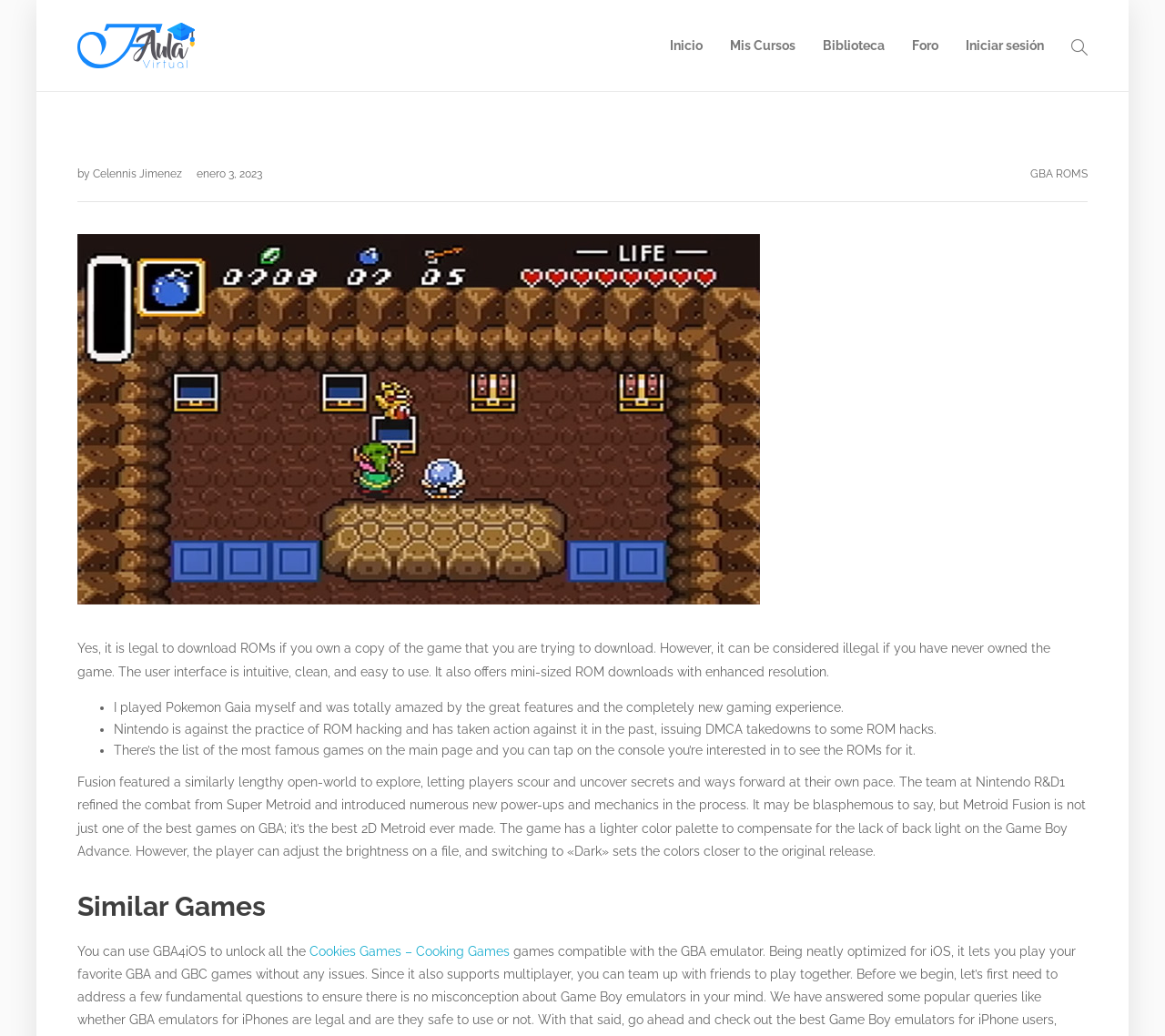What is the purpose of this website?
Based on the screenshot, give a detailed explanation to answer the question.

The website appears to be a platform for downloading Game Boy Advance (GBA) ROMs, as indicated by the presence of links to various GBA games and ROMs on the webpage.